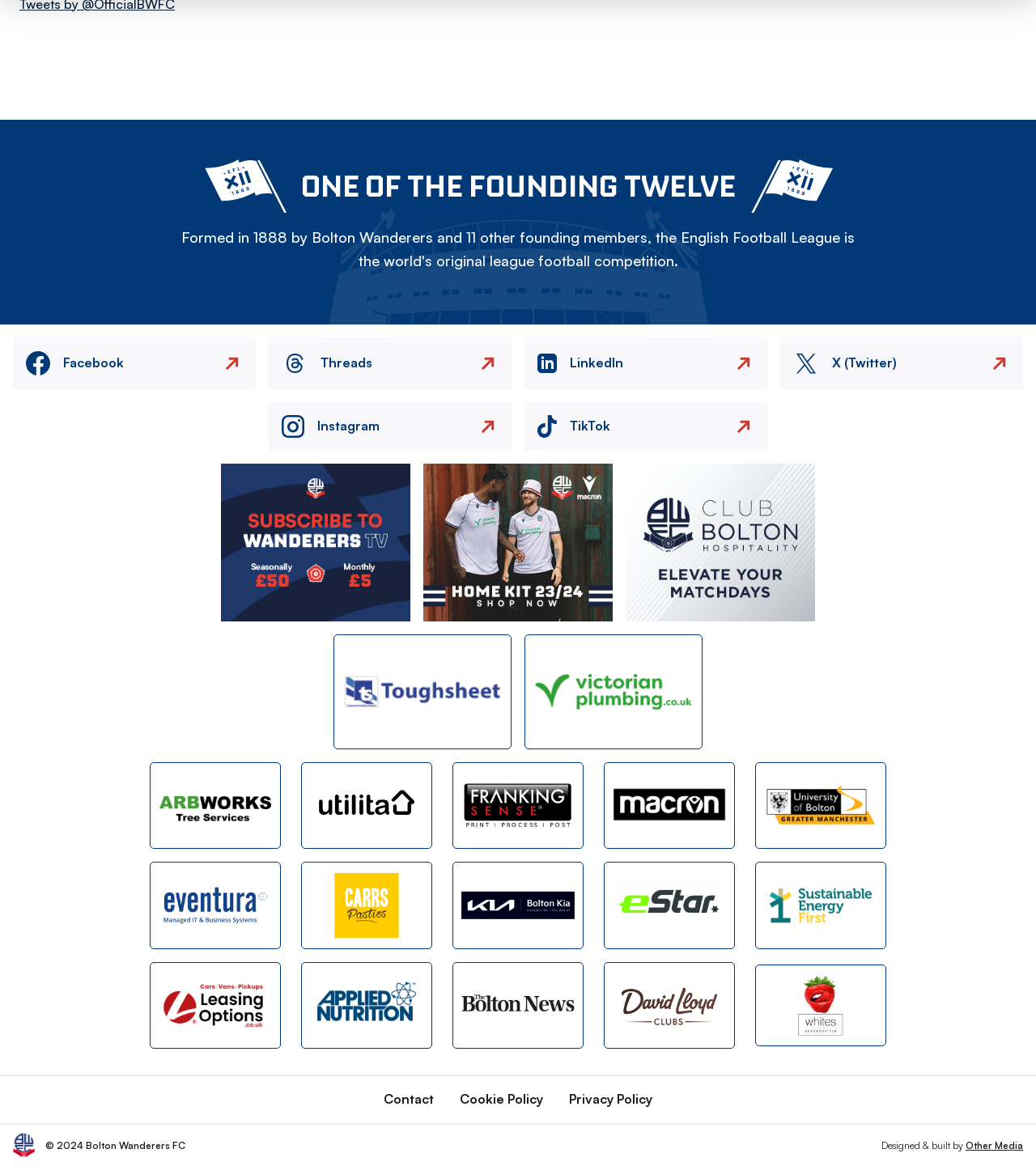Bounding box coordinates are given in the format (top-left x, top-left y, bottom-right x, bottom-right y). All values should be floating point numbers between 0 and 1. Provide the bounding box coordinate for the UI element described as: X (Twitter) X Icon

[0.753, 0.289, 0.988, 0.334]